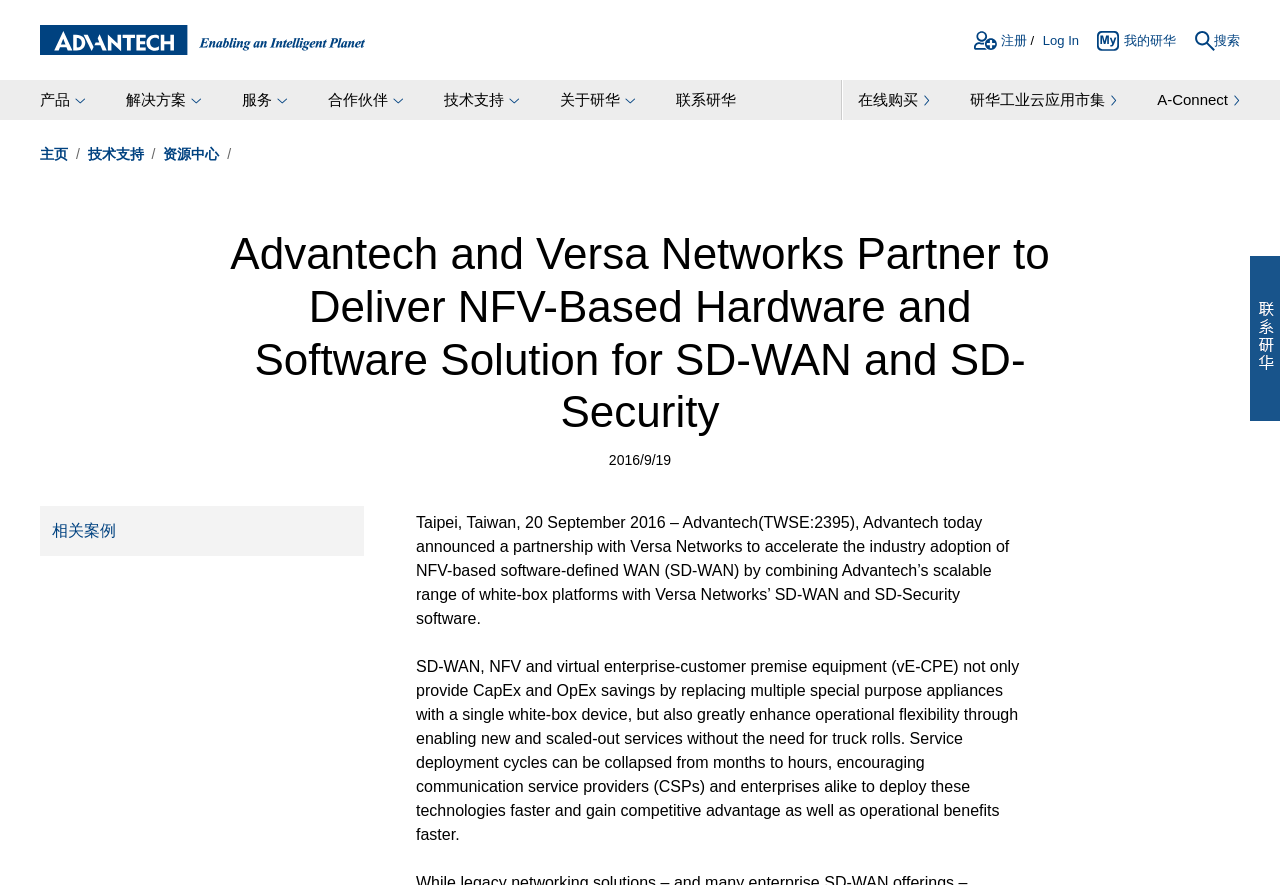Generate an in-depth caption that captures all aspects of the webpage.

The webpage appears to be a news article or press release from Advantech, a technology company. At the top of the page, there is a navigation menu with links to various sections of the website, including the homepage, product information, solutions, services, and support. 

Below the navigation menu, there is a prominent heading that reads "Advantech and Versa Networks Partner to Deliver NFV-Based Hardware and Software Solution for SD-WAN and SD-Security". This is followed by a subheading with the date "2016/9/19". 

The main content of the page is a news article that announces a partnership between Advantech and Versa Networks to accelerate the adoption of NFV-based software-defined WAN (SD-WAN) solutions. The article explains that this partnership will provide cost savings and operational flexibility to communication service providers and enterprises. 

On the right side of the page, there is a section with a heading "相关案例" (which translates to "Related Cases" in English). Below this heading, there is a link to related cases. 

At the bottom of the page, there is a link to "Contact Advantech" and a copyright notice.